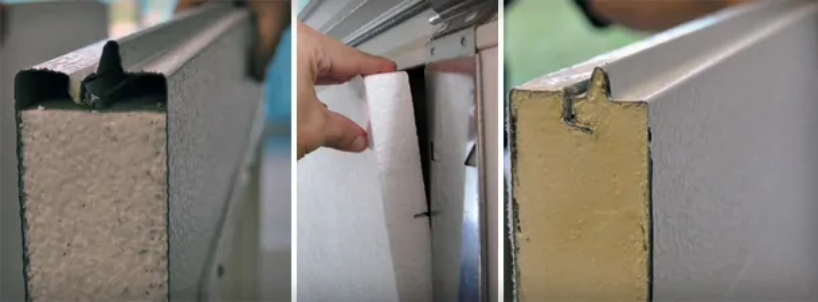Provide a comprehensive description of the image.

The image showcases three different types of garage door insulation materials, demonstrating various options for enhancing energy efficiency and thermal performance. On the left, a cross-section of a polystyrene insulated panel highlights its thick core, which provides substantial insulation. The middle image depicts a hand inserting a foam insulation board into a garage door frame, illustrating a practical approach to upgrading insulation. Finally, the right side of the image shows the edge of a steel door with an insulated core, emphasizing the seamless integration of insulation within door construction. This visual comparison is essential for homeowners considering garage door insulation options to improve energy efficiency and comfort.